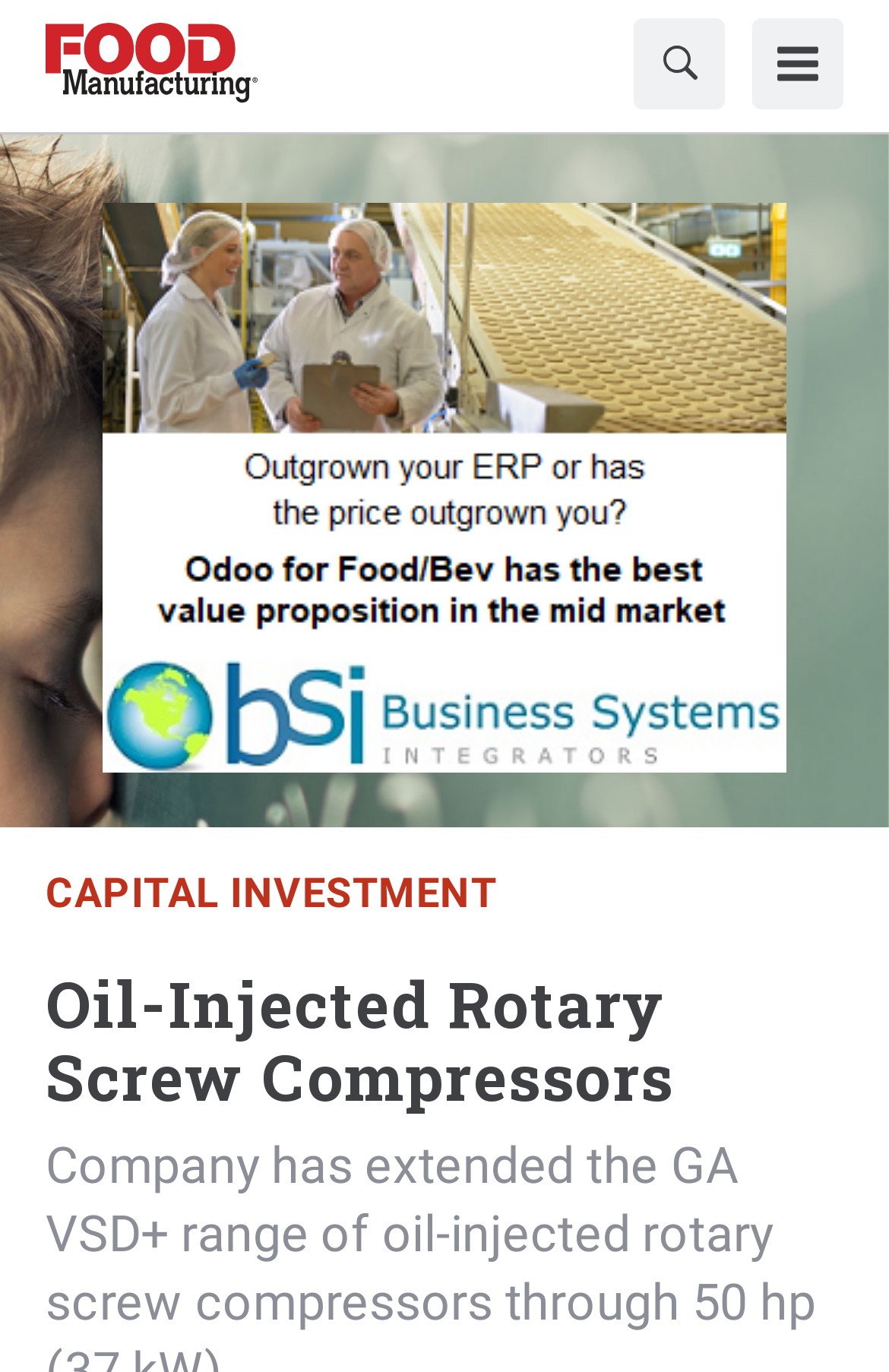Please provide a comprehensive response to the question below by analyzing the image: 
What is the top navigation item?

I looked at the top navigation section and found the first link item, which is 'Food Manufacturing', indicating that it is a category or section of the website.